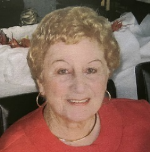What type of earrings is the woman wearing?
Answer the question using a single word or phrase, according to the image.

hoop earrings